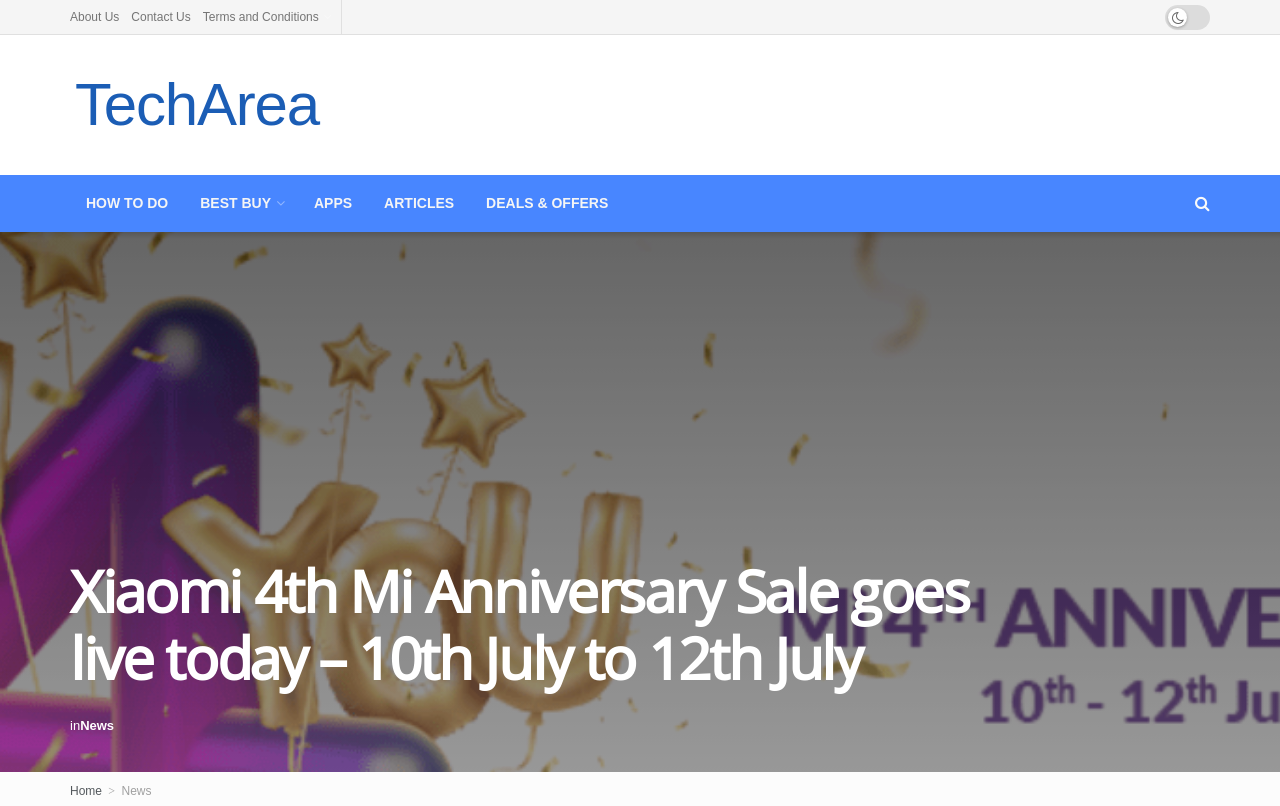Find the bounding box coordinates of the UI element according to this description: "Terms and Conditions".

[0.158, 0.0, 0.257, 0.042]